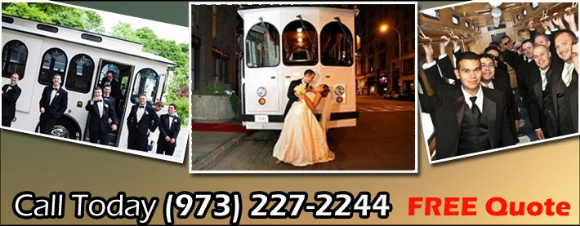Break down the image and describe every detail you can observe.

The image showcases a beautifully designed wedding trolley, a charming mode of transportation ideal for special events. Central to the composition is a scene of a bride and groom sharing a romantic moment in front of the trolley, highlighting the elegance and joy associated with wedding celebrations. Surrounding this main image are two additional photographs: one features a group of well-dressed gentlemen posing joyfully beside the trolley, while the other depicts a lively interior shot filled with smiling guests in formal attire, suggesting a festive atmosphere.

Prominent at the bottom of the image is a call-to-action inviting viewers to "Call Today" for booking inquiries, accompanied by a contact number, emphasizing the ease of securing a trolley rental. The phrase "FREE Quote" is also highlighted, signaling an attractive offer for potential customers seeking affordable and stylish transportation options for their events. This image effectively combines visual appeal with essential information, making it highly engaging for anyone planning a wedding or special occasion.